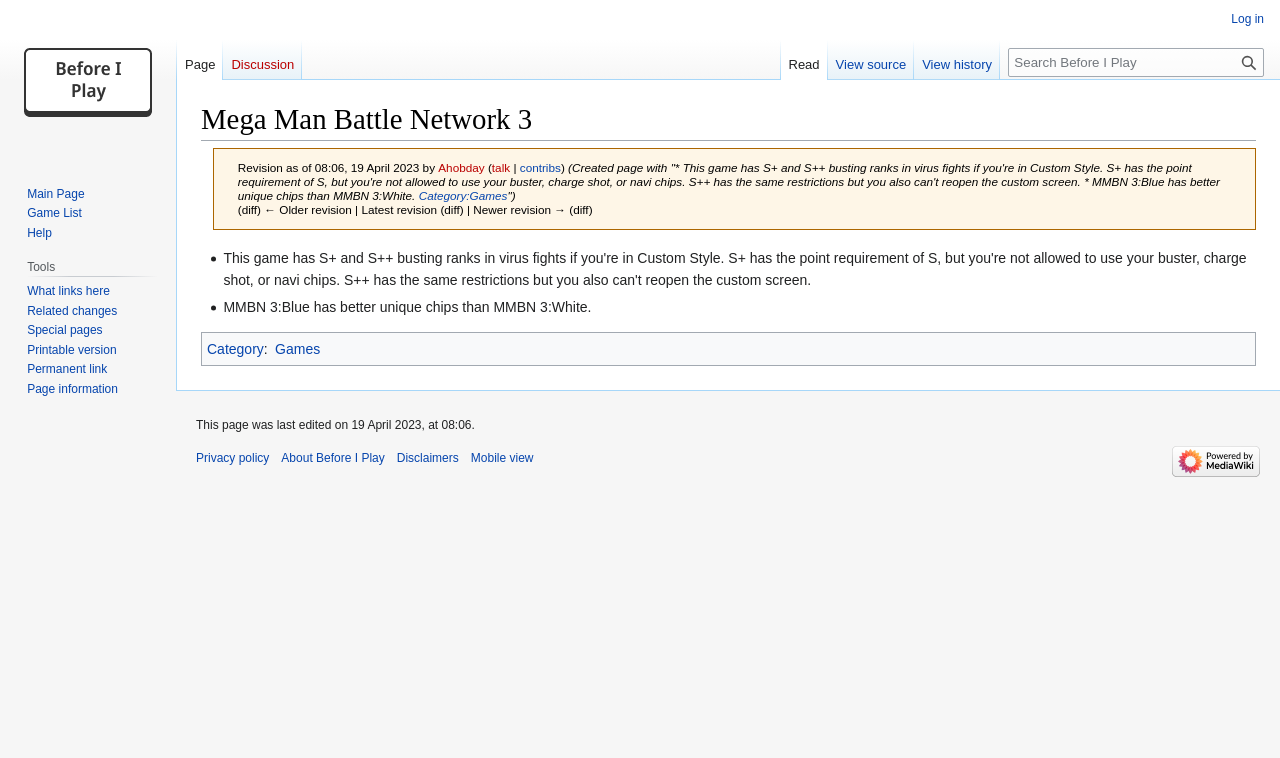Can you find and generate the webpage's heading?

Mega Man Battle Network 3